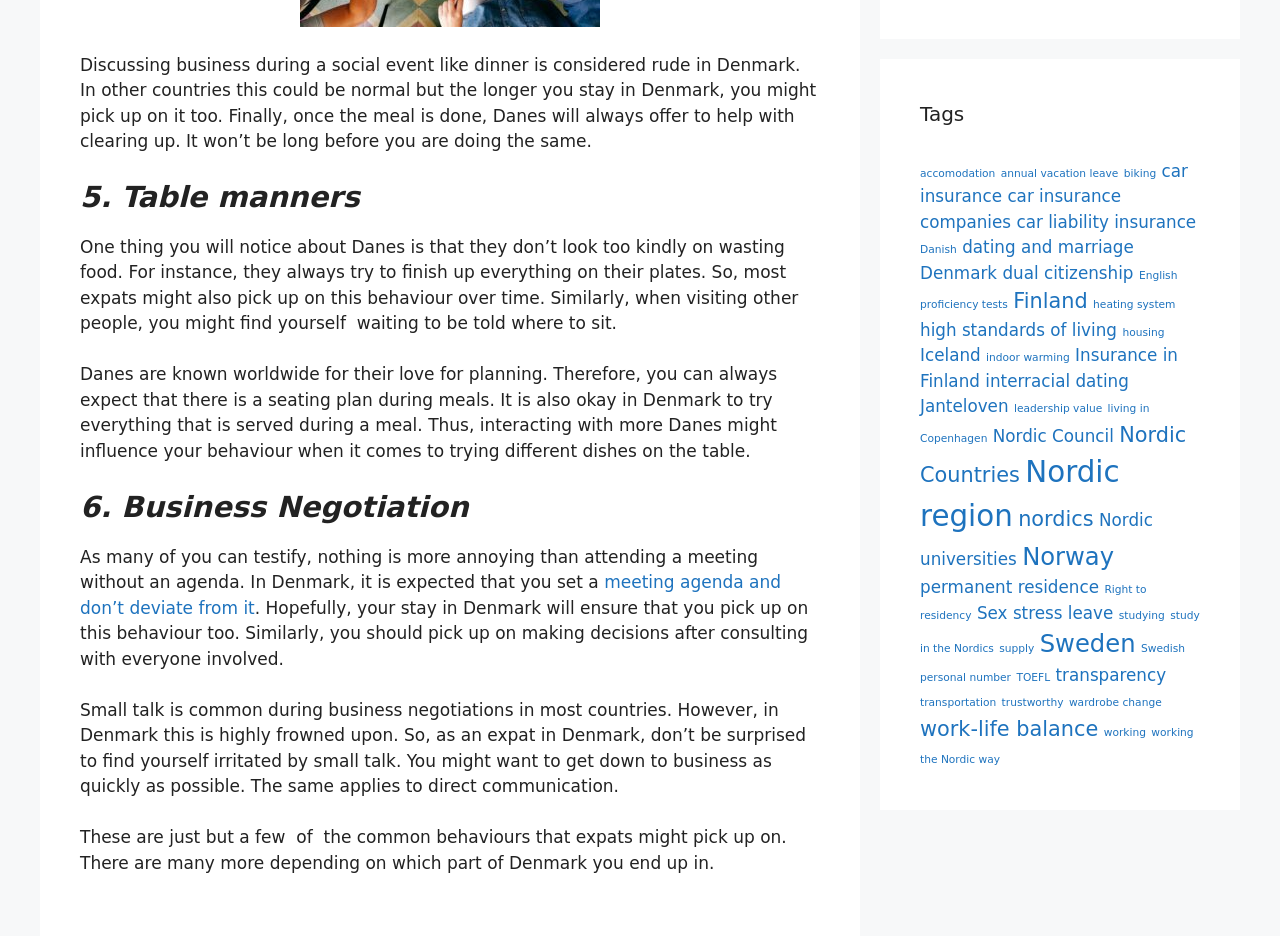Specify the bounding box coordinates of the element's area that should be clicked to execute the given instruction: "Read the article about 'Table manners'". The coordinates should be four float numbers between 0 and 1, i.e., [left, top, right, bottom].

[0.062, 0.192, 0.641, 0.23]